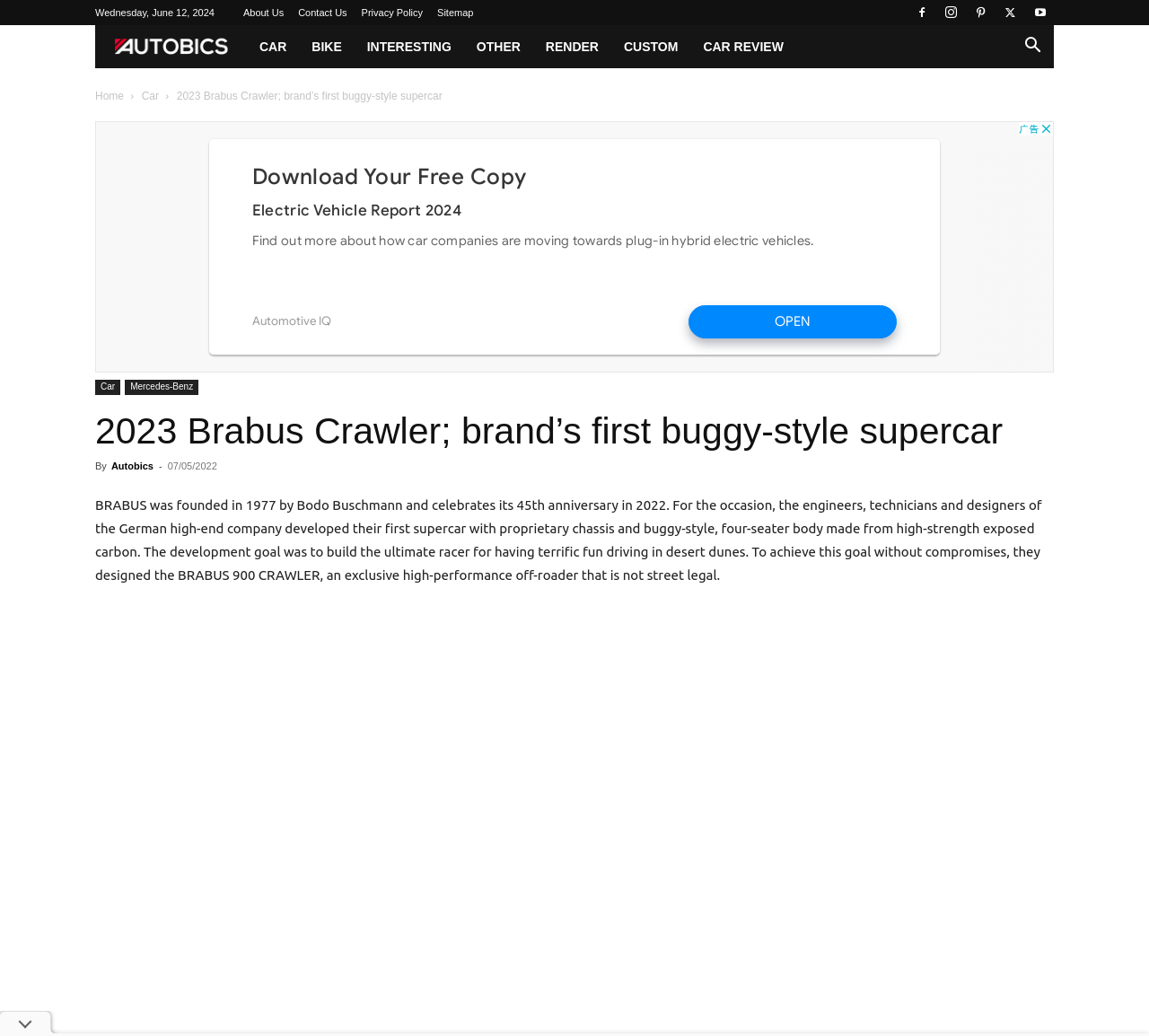Please specify the coordinates of the bounding box for the element that should be clicked to carry out this instruction: "Click the 'Logo' link". The coordinates must be four float numbers between 0 and 1, formatted as [left, top, right, bottom].

[0.083, 0.024, 0.215, 0.067]